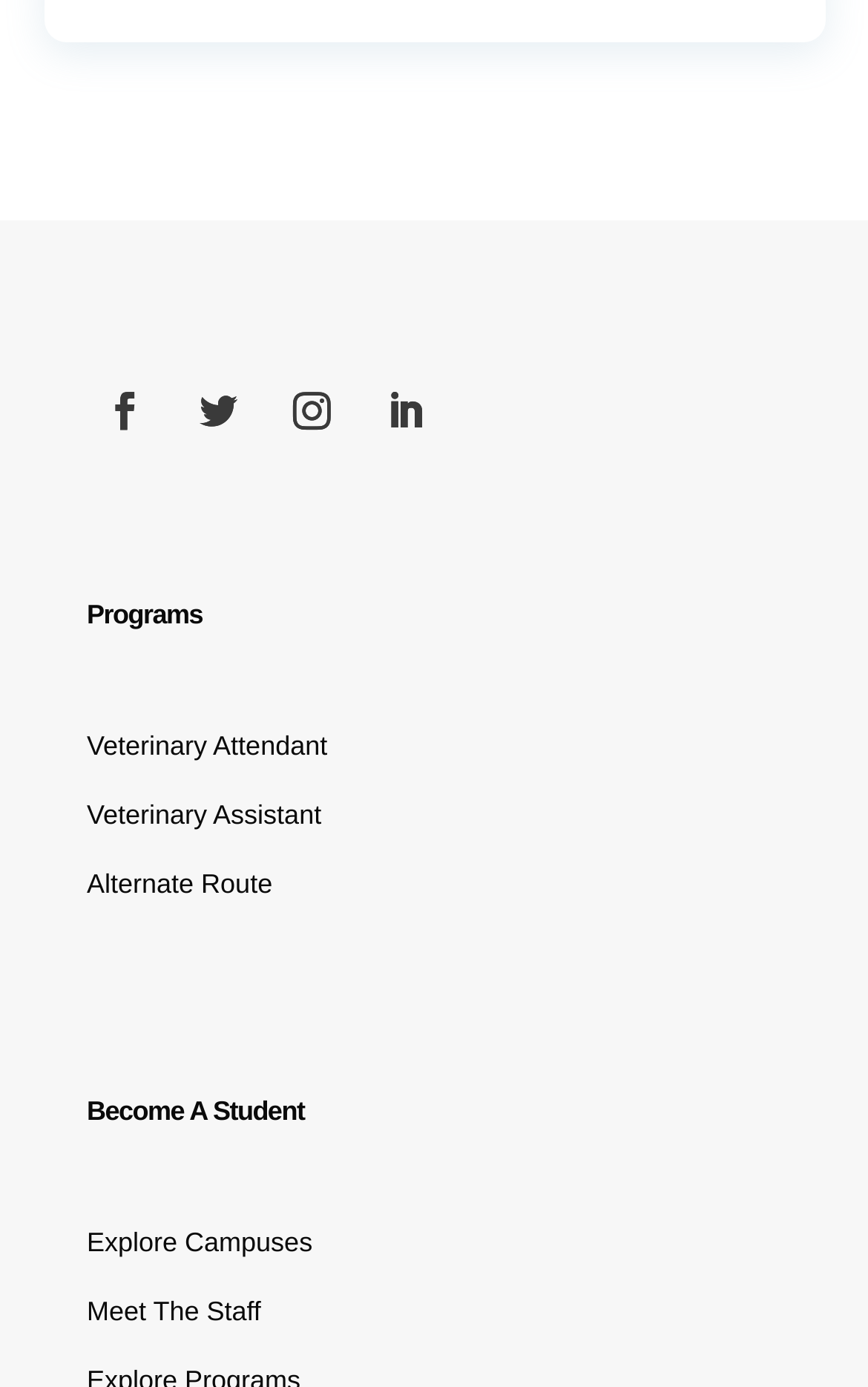How many links are under 'Become A Student'?
Answer the question with a single word or phrase derived from the image.

2